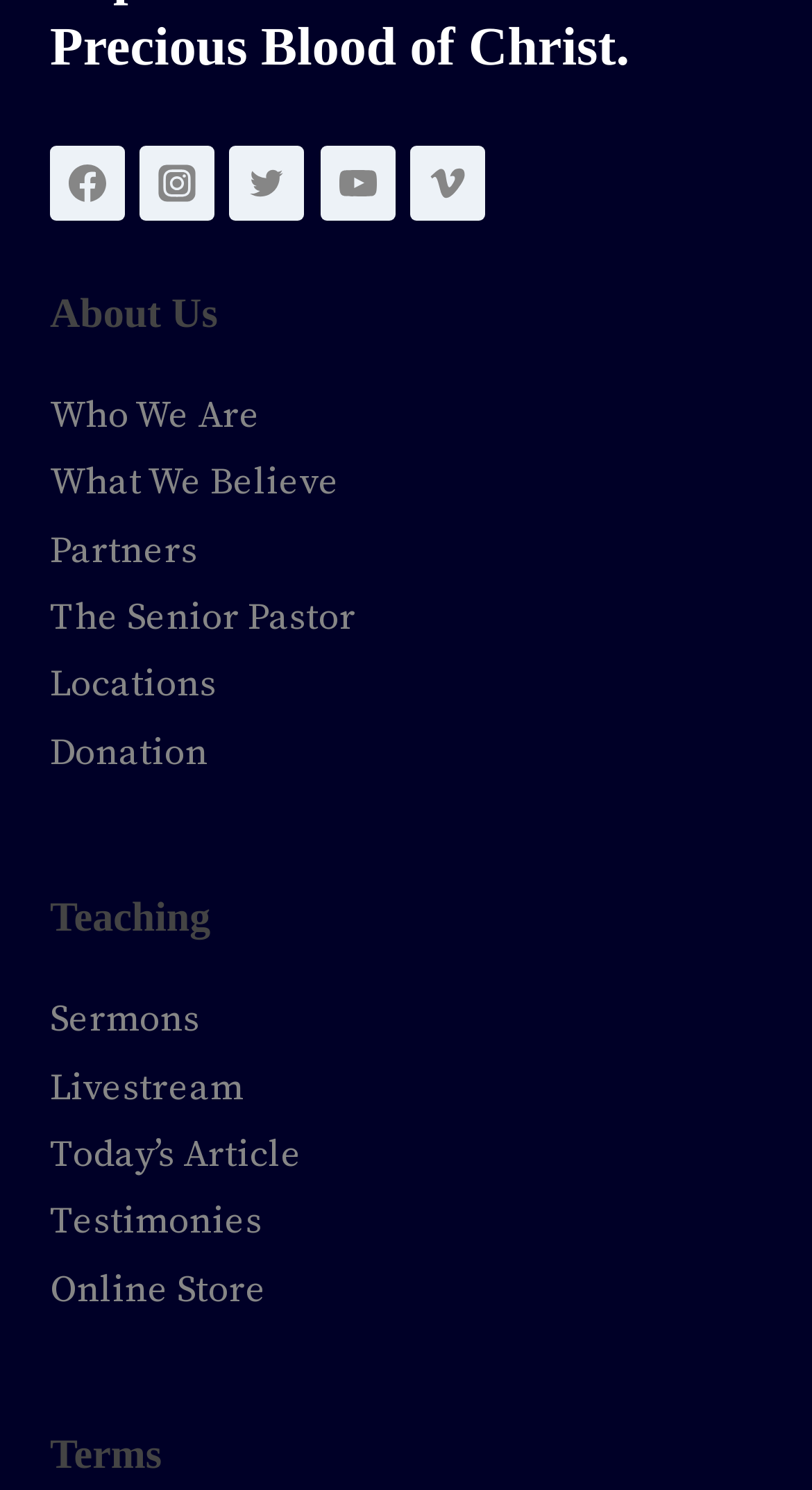Determine the bounding box for the UI element described here: "Who We Are".

[0.062, 0.262, 0.321, 0.295]